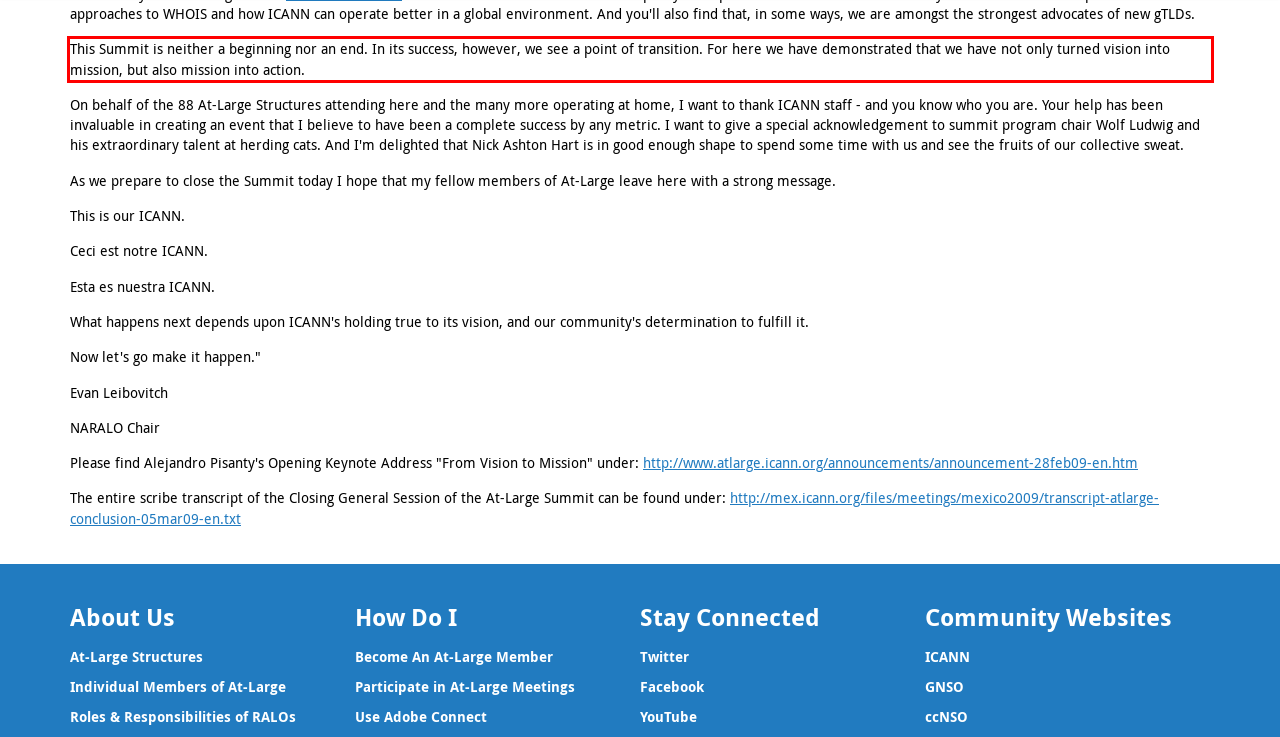Extract and provide the text found inside the red rectangle in the screenshot of the webpage.

This Summit is neither a beginning nor an end. In its success, however, we see a point of transition. For here we have demonstrated that we have not only turned vision into mission, but also mission into action.